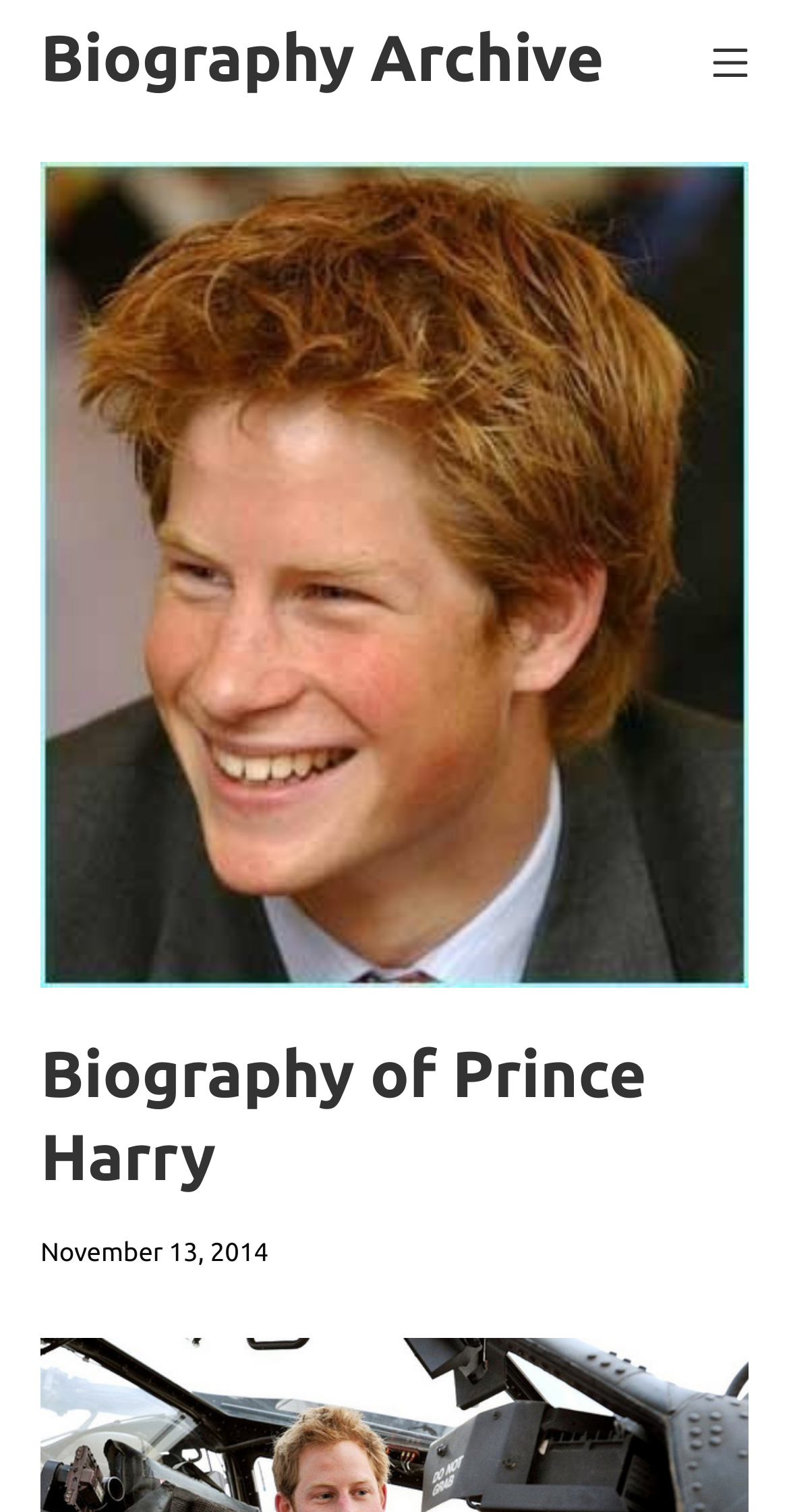Locate the bounding box of the user interface element based on this description: "November 13, 2014".

[0.051, 0.819, 0.34, 0.838]